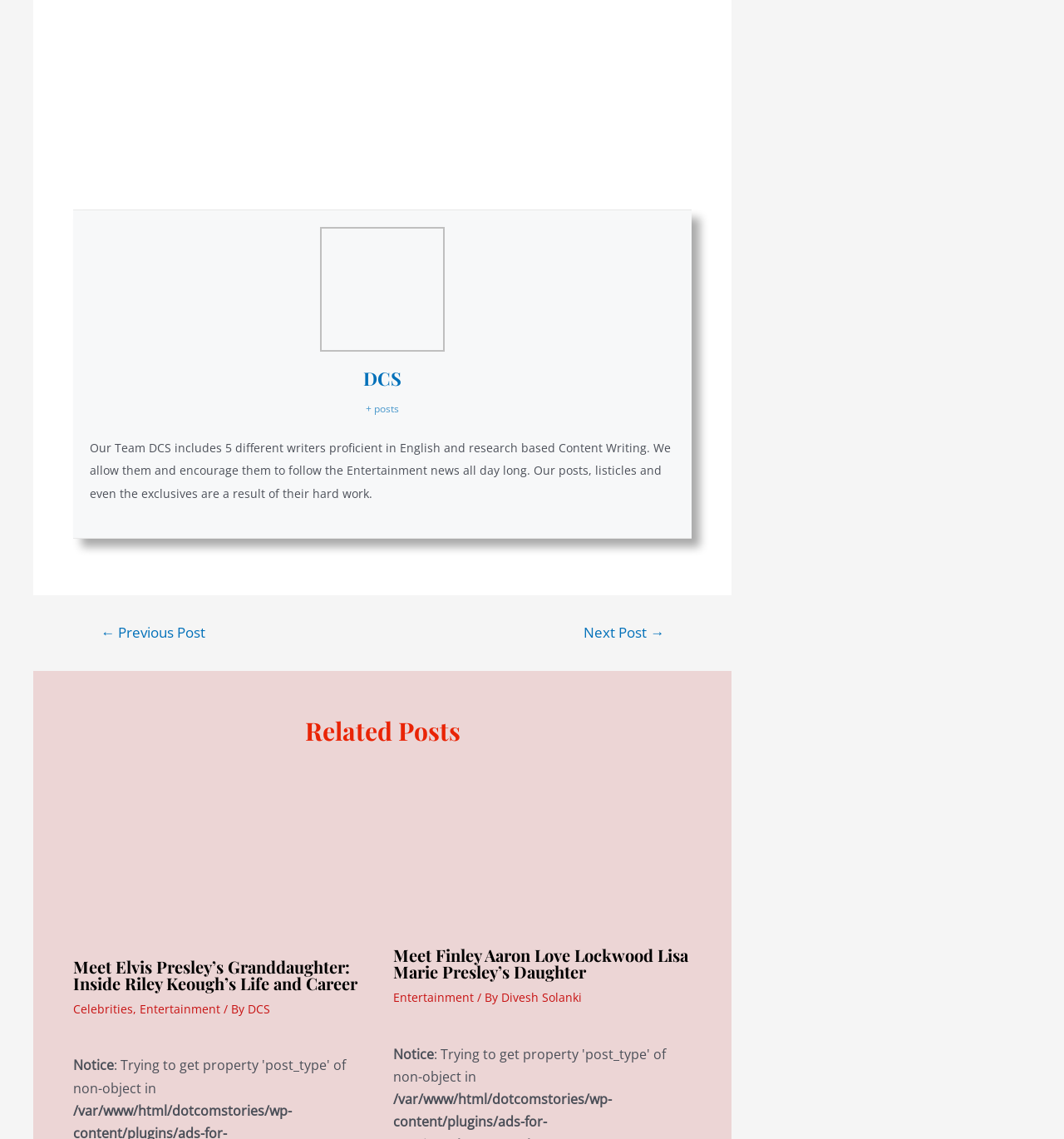From the screenshot, find the bounding box of the UI element matching this description: "DCS". Supply the bounding box coordinates in the form [left, top, right, bottom], each a float between 0 and 1.

[0.341, 0.321, 0.377, 0.343]